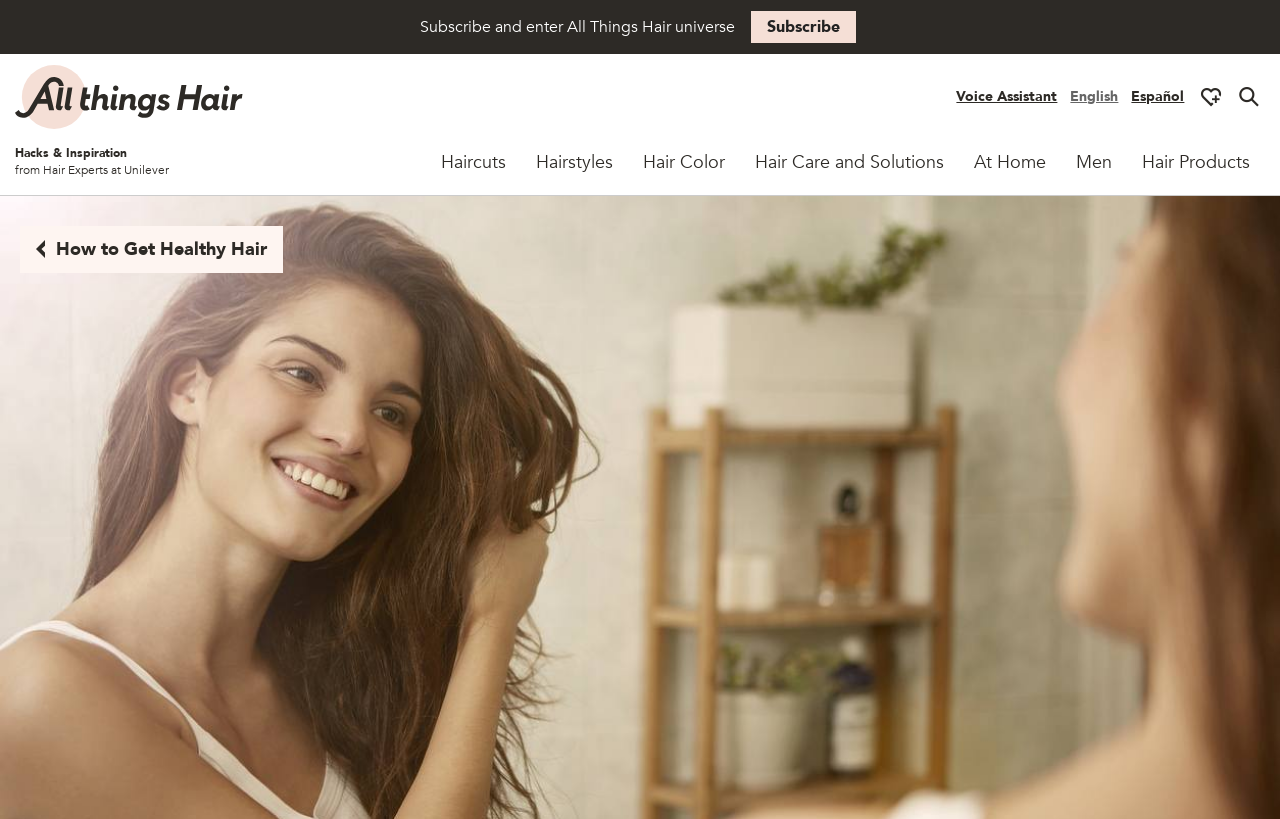Using the element description: "How to Get Healthy Hair", determine the bounding box coordinates for the specified UI element. The coordinates should be four float numbers between 0 and 1, [left, top, right, bottom].

[0.016, 0.276, 0.221, 0.333]